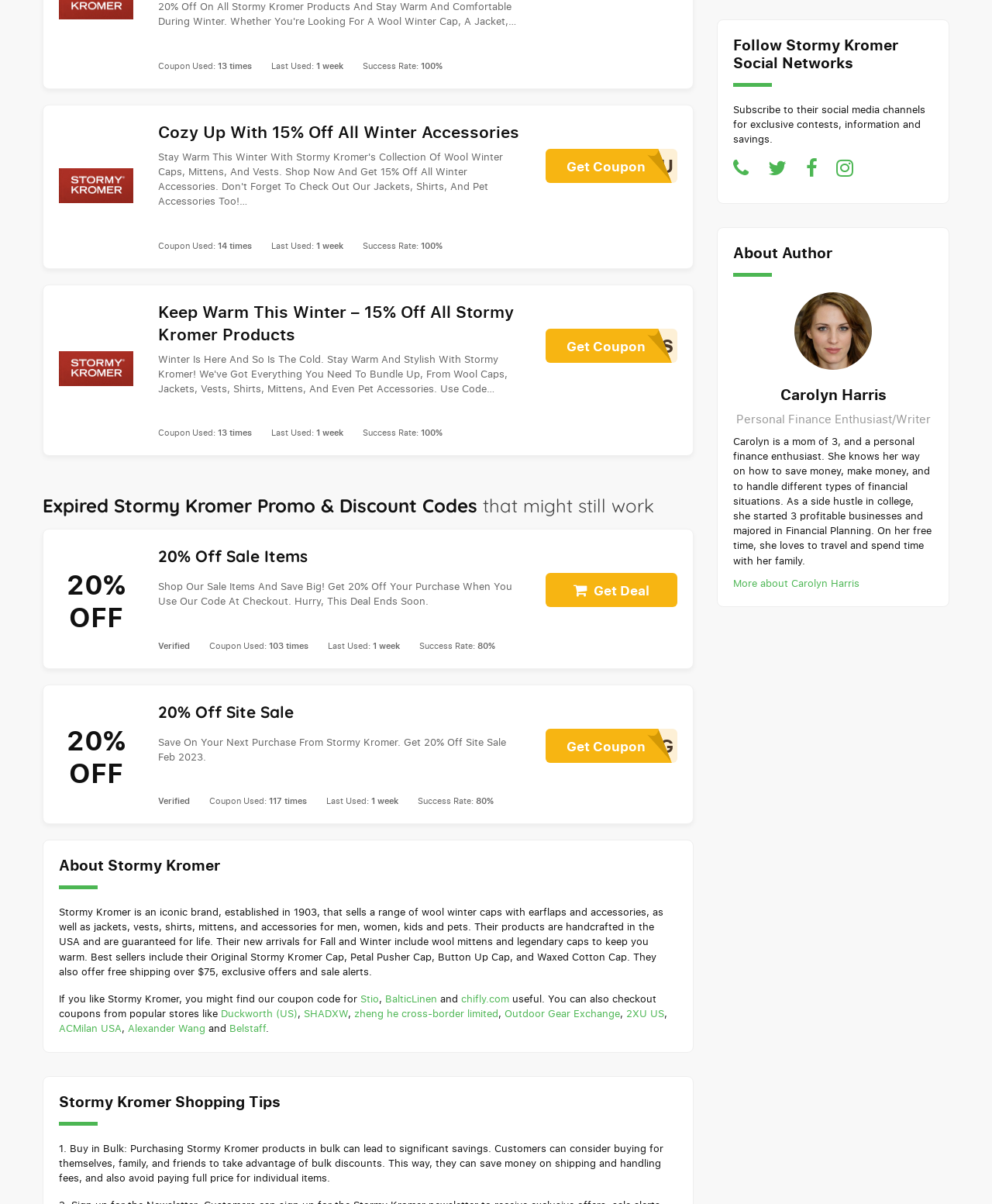Find the bounding box coordinates for the HTML element described in this sentence: "chifly.com". Provide the coordinates as four float numbers between 0 and 1, in the format [left, top, right, bottom].

[0.465, 0.824, 0.513, 0.835]